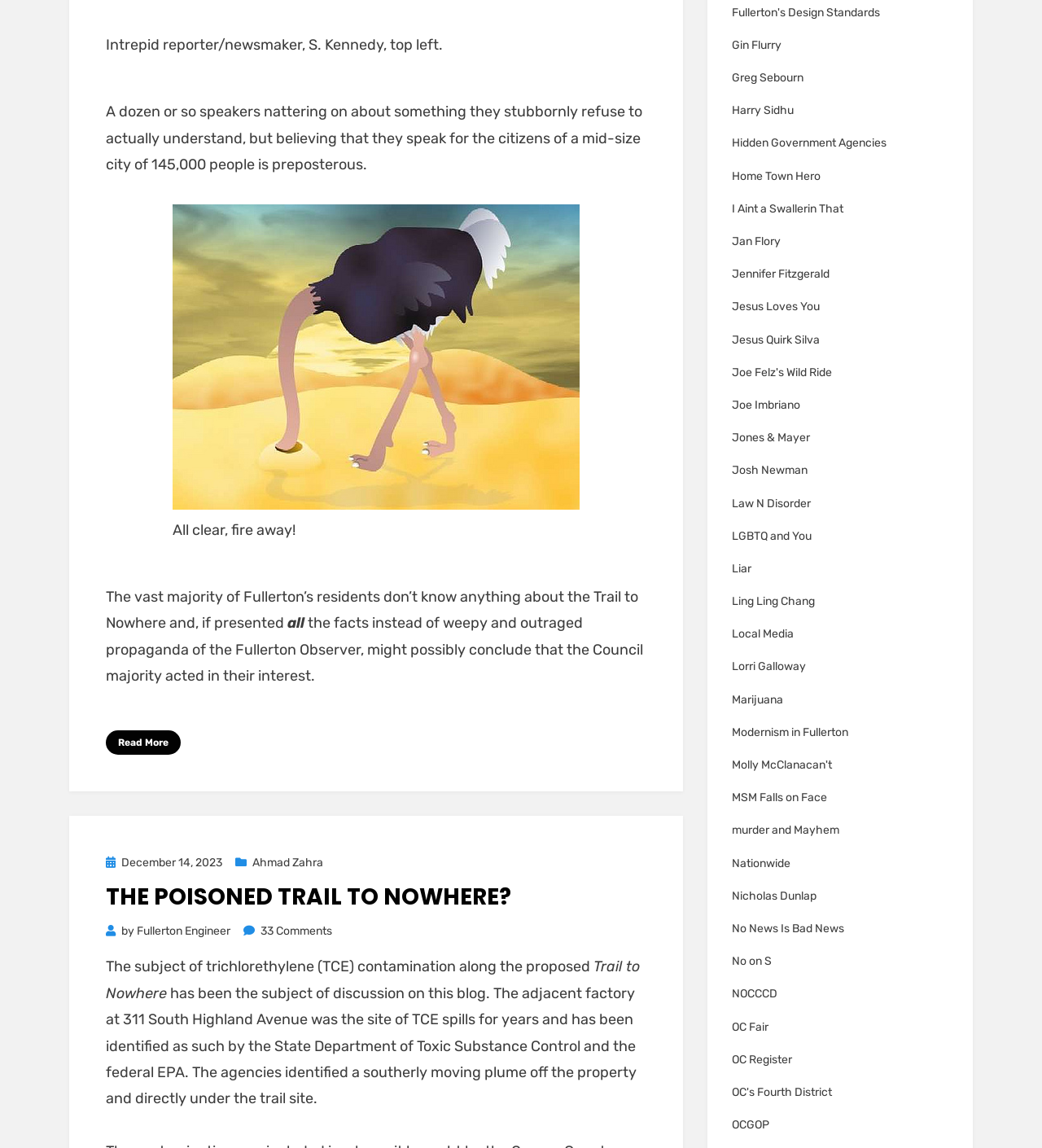What is the location of the factory mentioned in the article?
Based on the visual details in the image, please answer the question thoroughly.

The location of the factory mentioned in the article is 311 South Highland Avenue, which is stated in the text 'The adjacent factory at 311 South Highland Avenue was the site of TCE spills for years'.